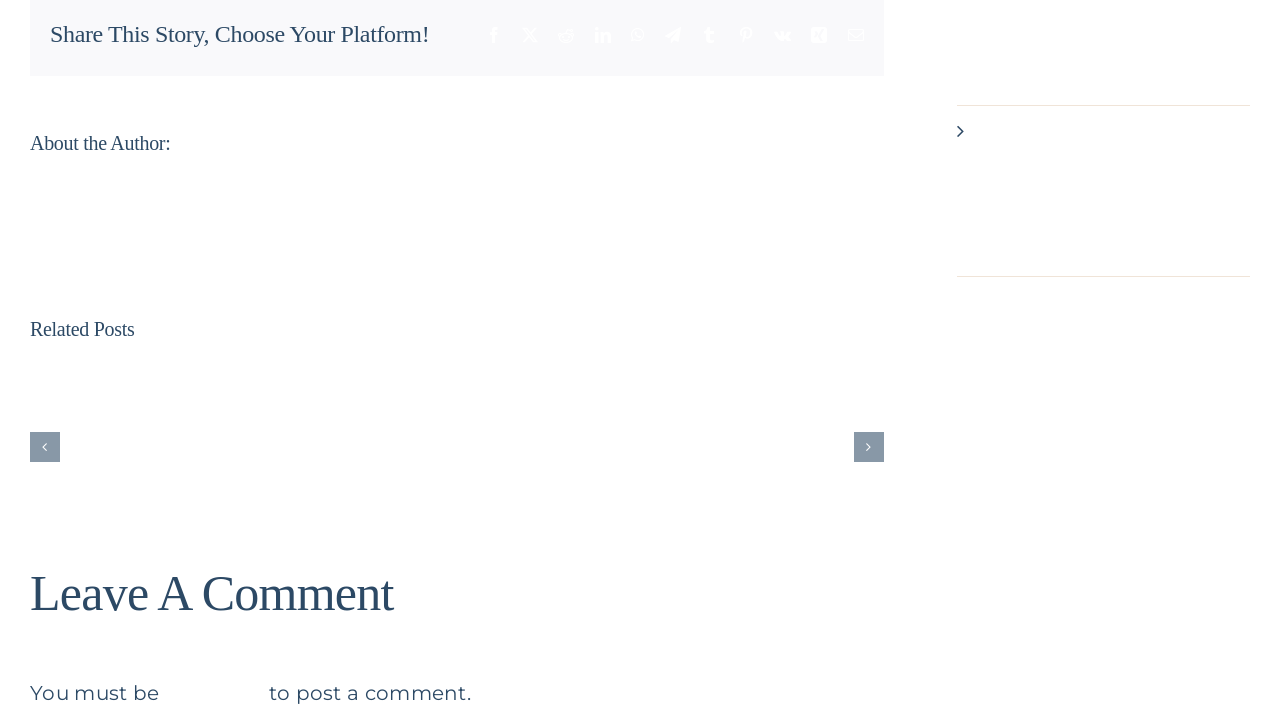Bounding box coordinates are specified in the format (top-left x, top-left y, bottom-right x, bottom-right y). All values are floating point numbers bounded between 0 and 1. Please provide the bounding box coordinate of the region this sentence describes: logged in

[0.129, 0.955, 0.206, 0.988]